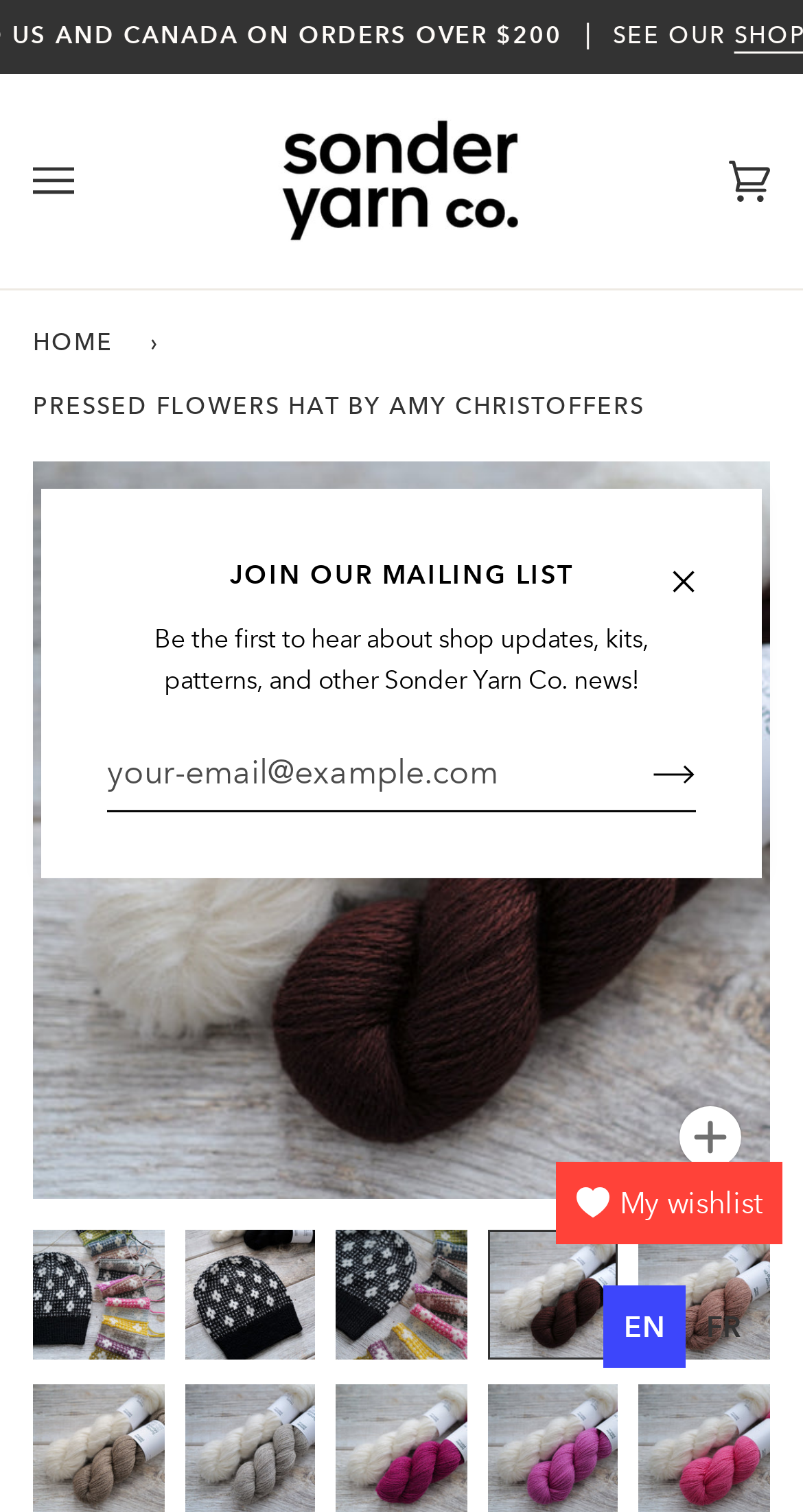Please identify the bounding box coordinates of the area that needs to be clicked to fulfill the following instruction: "Open the menu."

[0.041, 0.049, 0.195, 0.19]